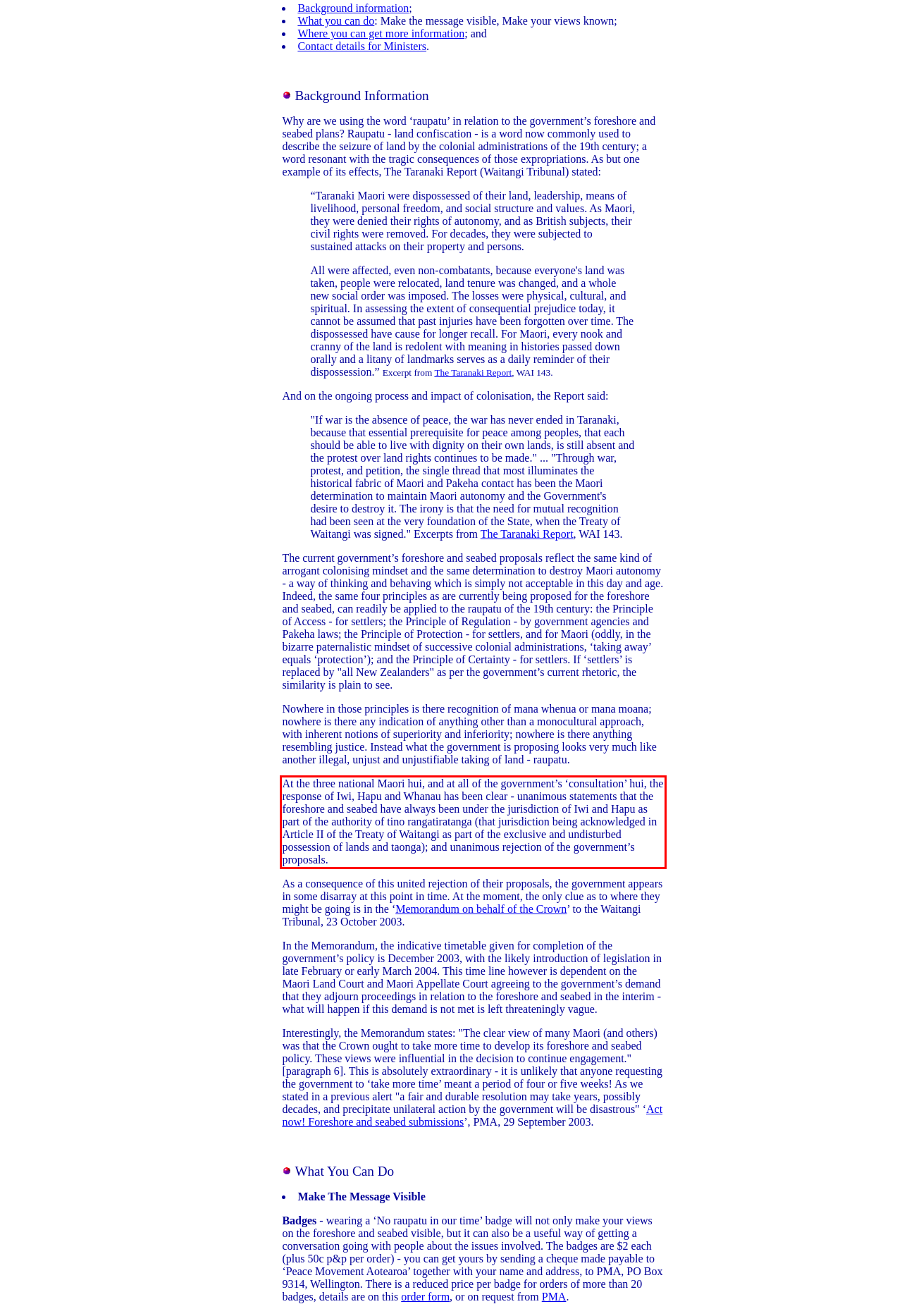The screenshot provided shows a webpage with a red bounding box. Apply OCR to the text within this red bounding box and provide the extracted content.

At the three national Maori hui, and at all of the government’s ‘consultation’ hui, the response of Iwi, Hapu and Whanau has been clear - unanimous statements that the foreshore and seabed have always been under the jurisdiction of Iwi and Hapu as part of the authority of tino rangatiratanga (that jurisdiction being acknowledged in Article II of the Treaty of Waitangi as part of the exclusive and undisturbed possession of lands and taonga); and unanimous rejection of the government’s proposals.